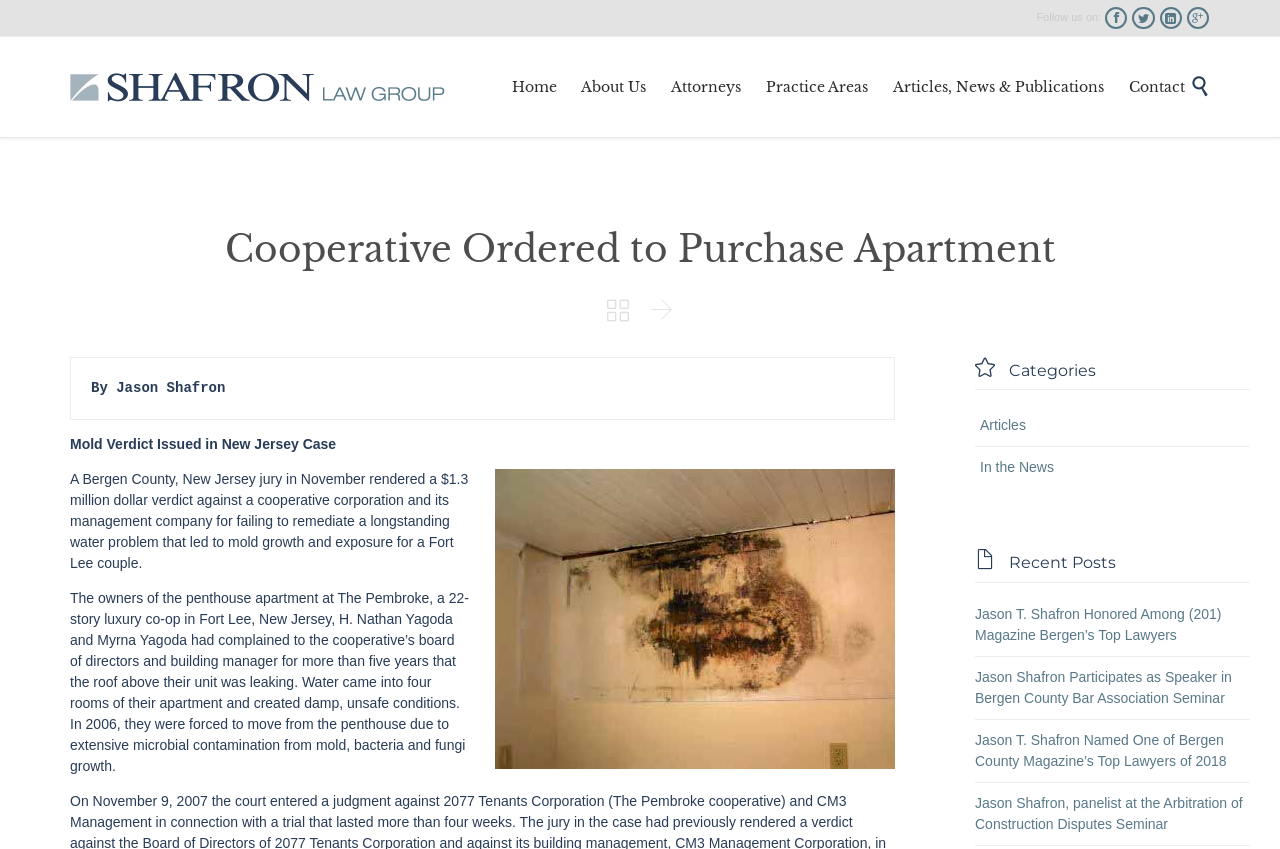Identify the bounding box coordinates for the region to click in order to carry out this instruction: "View recent post about Jason T. Shafron Honored Among (201) Magazine Bergen’s Top Lawyers". Provide the coordinates using four float numbers between 0 and 1, formatted as [left, top, right, bottom].

[0.762, 0.713, 0.954, 0.757]